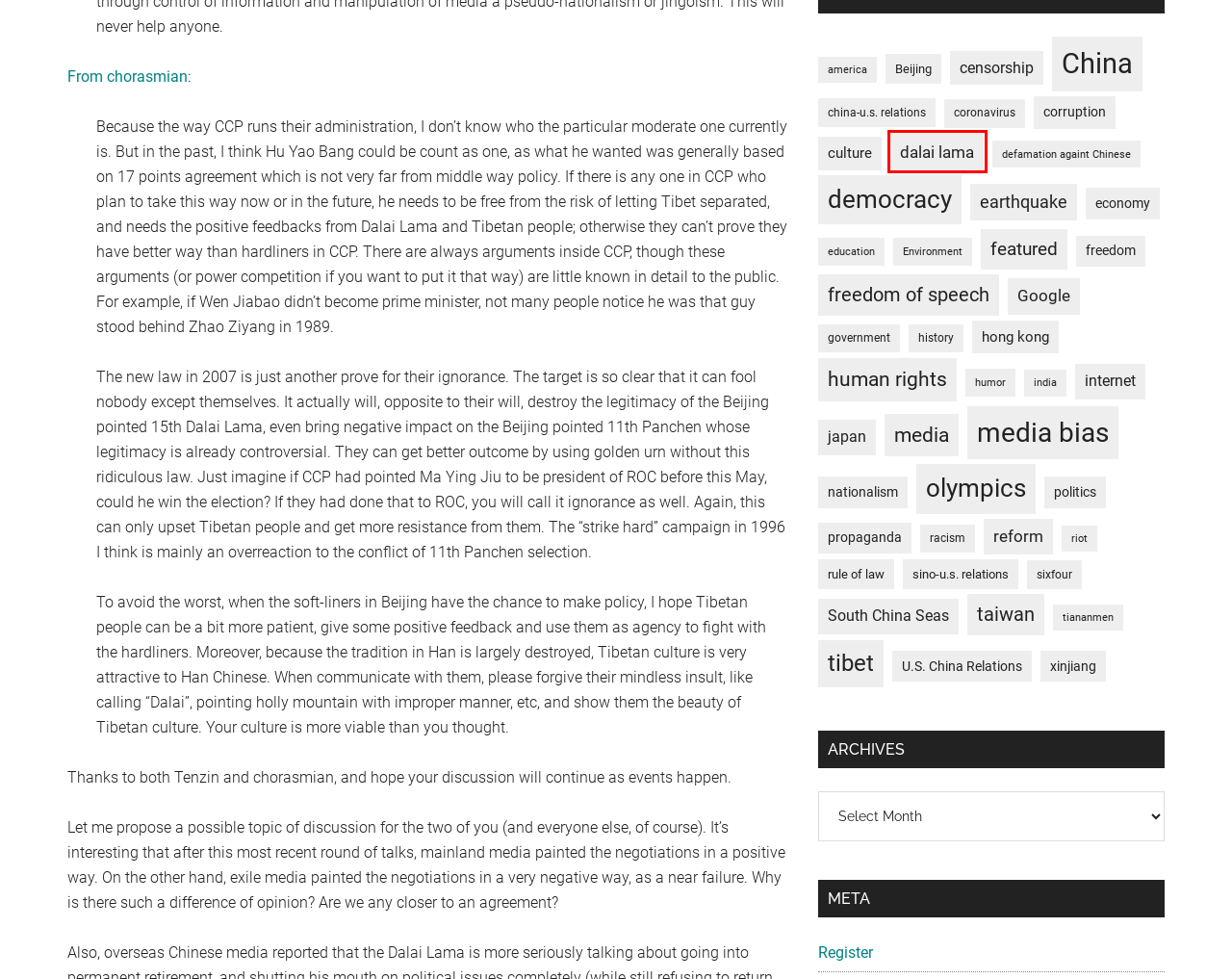You see a screenshot of a webpage with a red bounding box surrounding an element. Pick the webpage description that most accurately represents the new webpage after interacting with the element in the red bounding box. The options are:
A. coronavirus
B. dalai lama
C. nationalism
D. Beijing
E. china-u.s. relations
F. riot
G. history
H. america

B